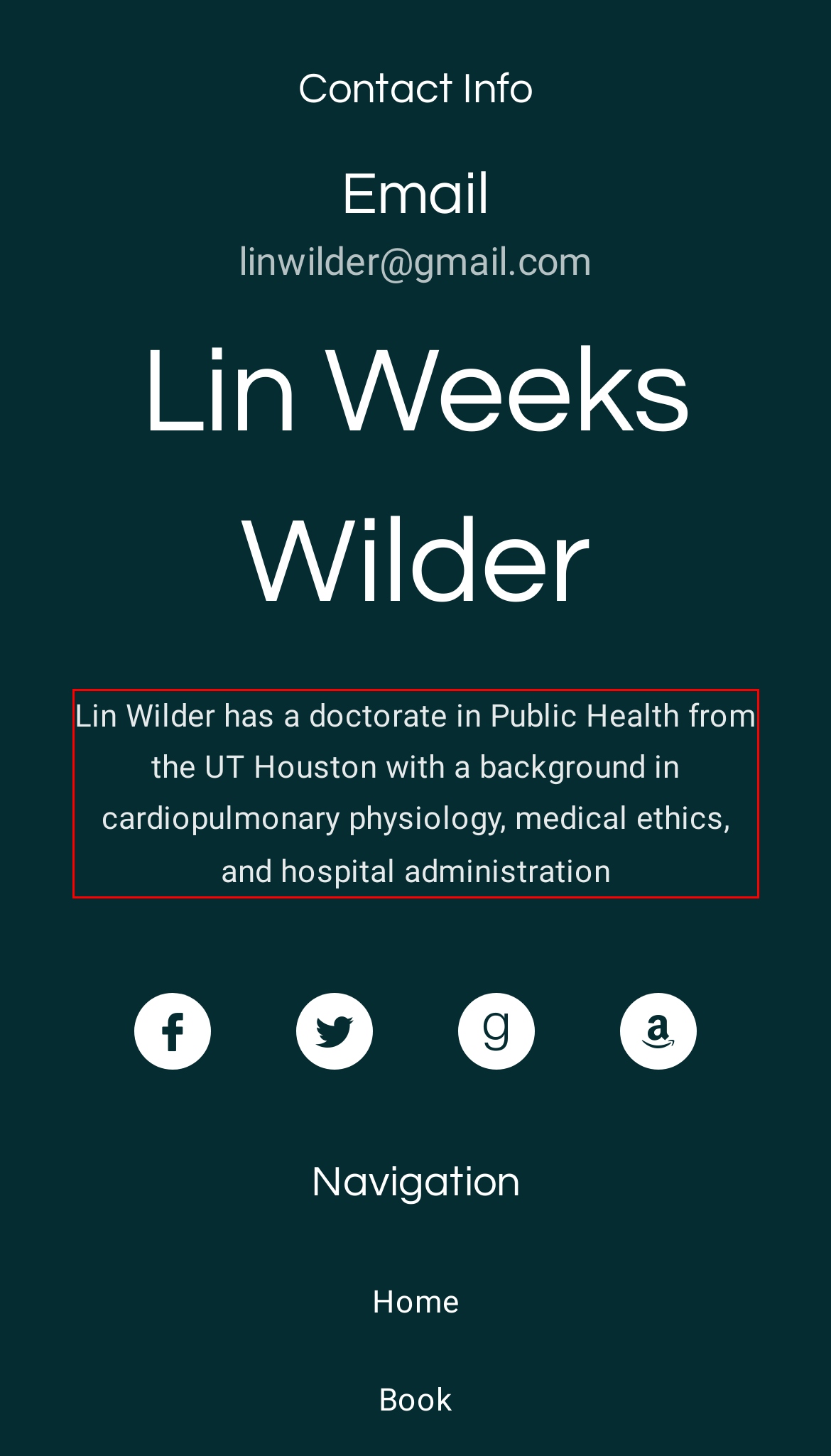Within the screenshot of a webpage, identify the red bounding box and perform OCR to capture the text content it contains.

Lin Wilder has a doctorate in Public Health from the UT Houston with a background in cardiopulmonary physiology, medical ethics, and hospital administration